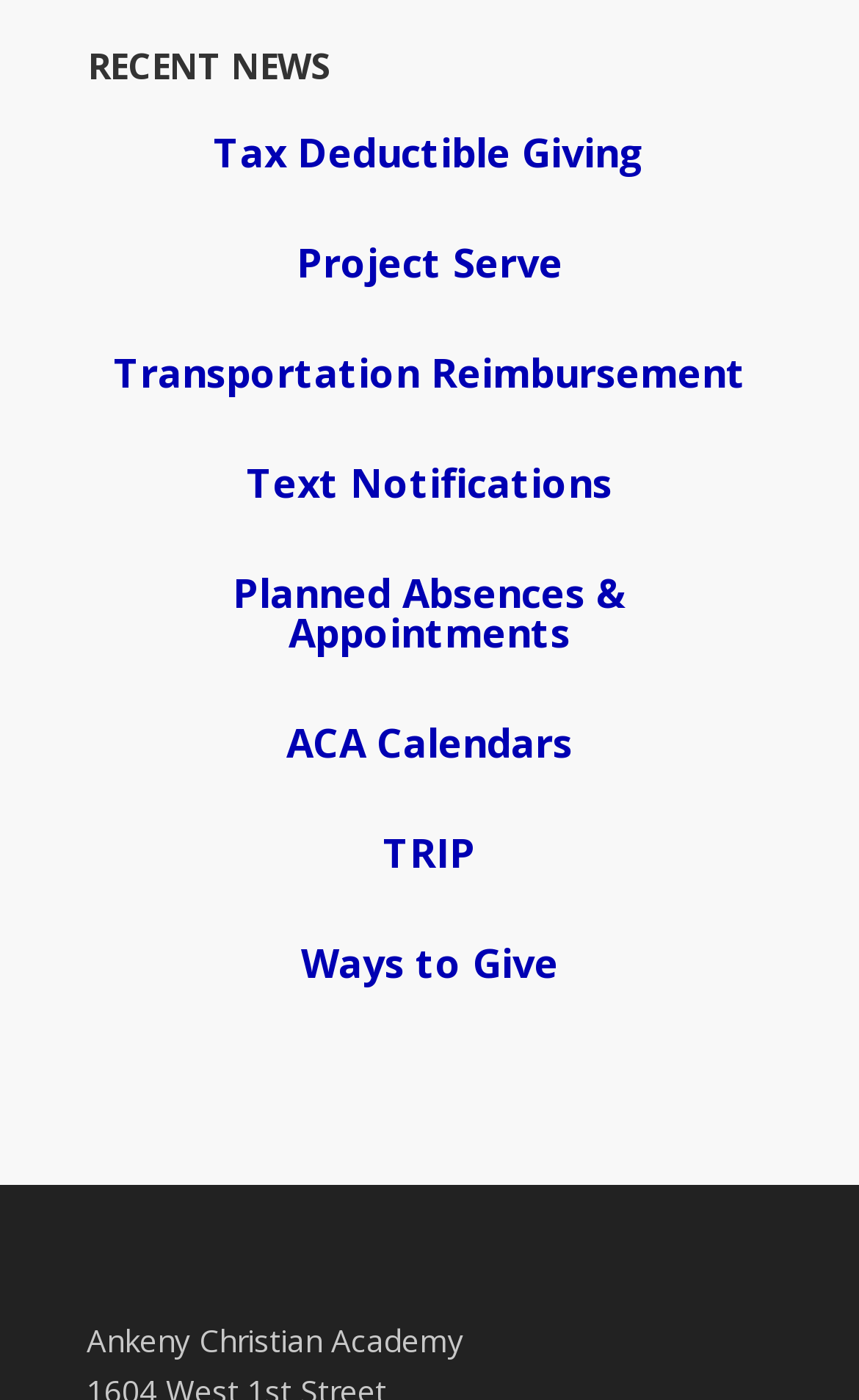Determine the bounding box coordinates for the area that should be clicked to carry out the following instruction: "view Transportation Reimbursement".

[0.132, 0.247, 0.868, 0.285]